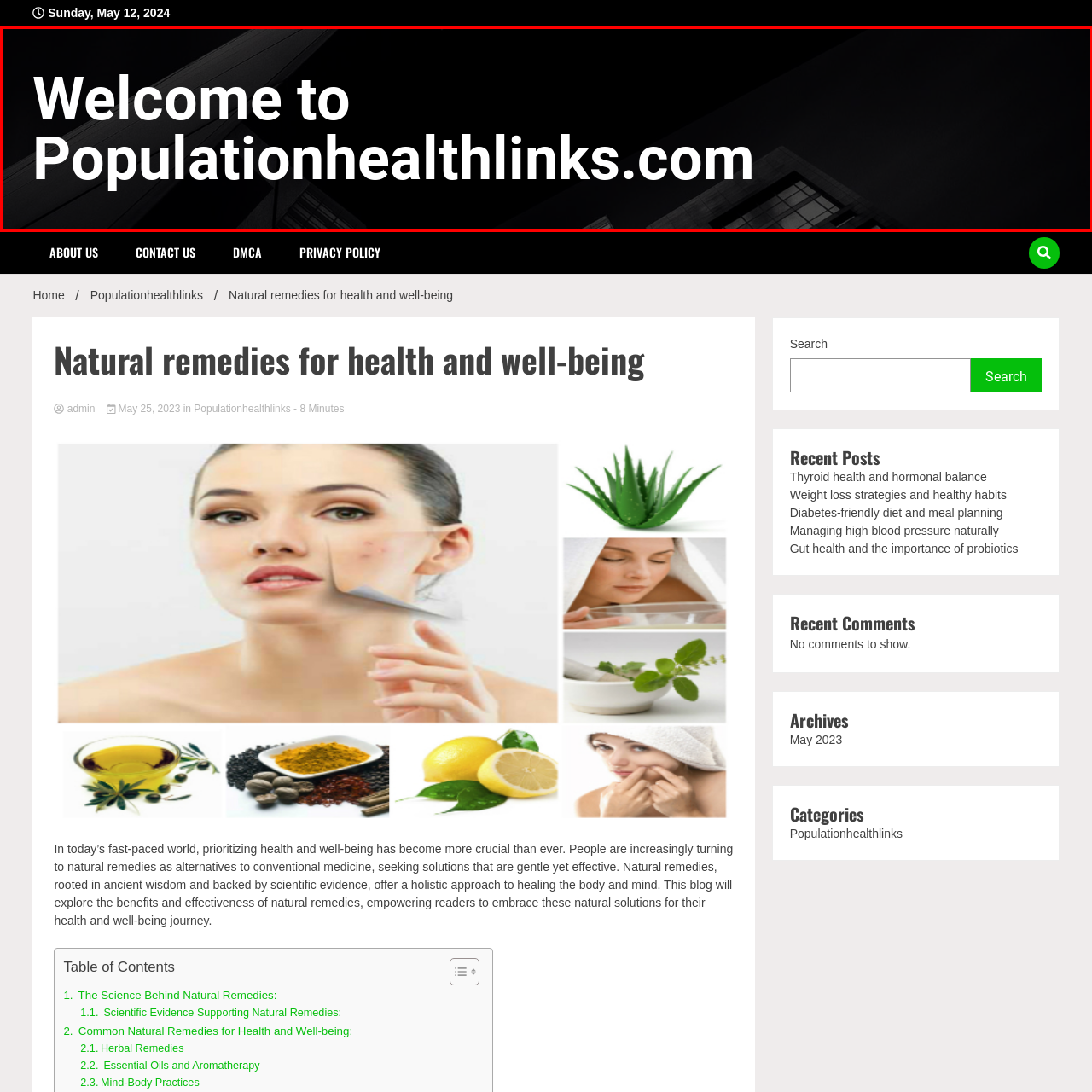What is the purpose of the visual introduction?
Study the area inside the red bounding box in the image and answer the question in detail.

According to the caption, the visual introduction is intended to make visitors feel at home as they navigate the website, establishing a sense of orientation and purpose.